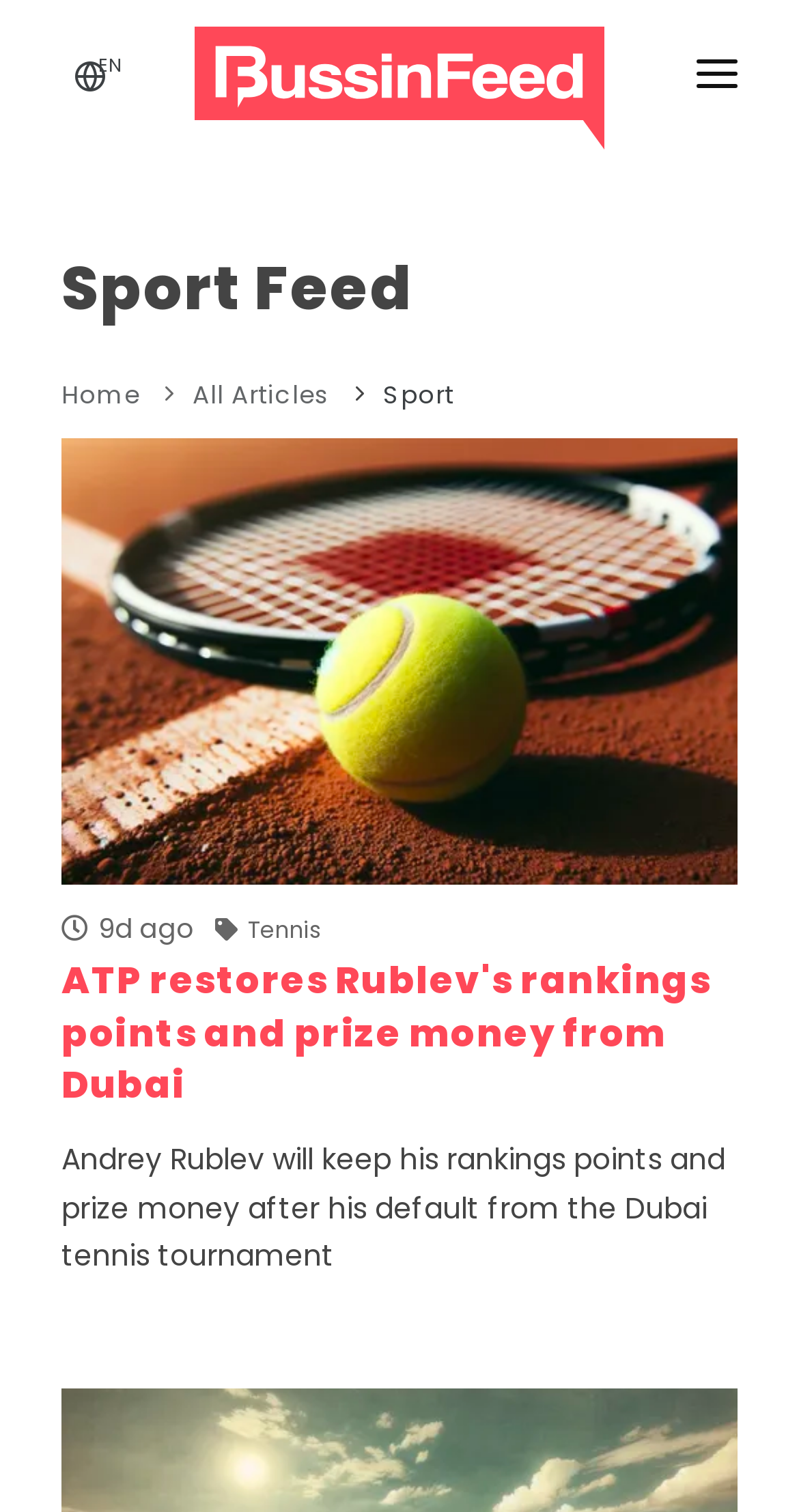Please locate the bounding box coordinates for the element that should be clicked to achieve the following instruction: "Click on Tennis". Ensure the coordinates are given as four float numbers between 0 and 1, i.e., [left, top, right, bottom].

[0.303, 0.604, 0.405, 0.626]